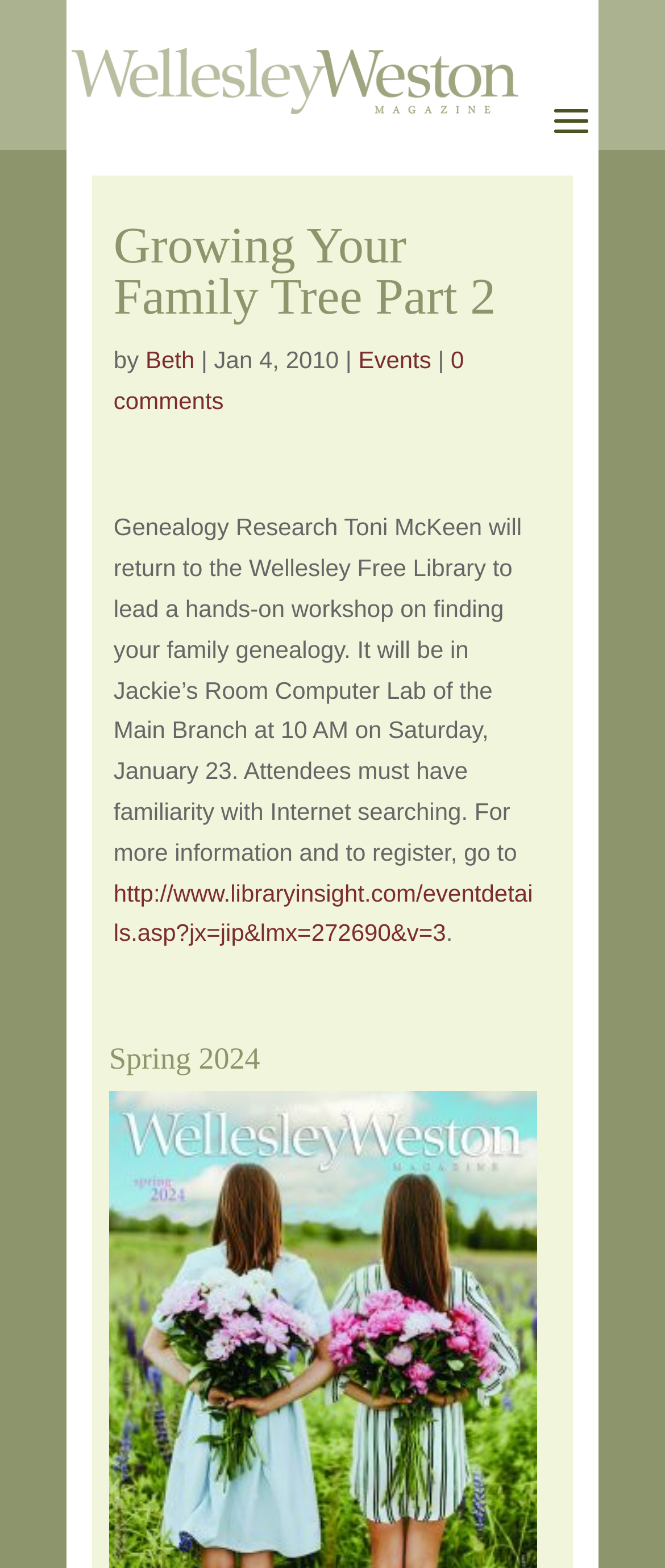From the element description: "0 comments", extract the bounding box coordinates of the UI element. The coordinates should be expressed as four float numbers between 0 and 1, in the order [left, top, right, bottom].

[0.171, 0.22, 0.698, 0.264]